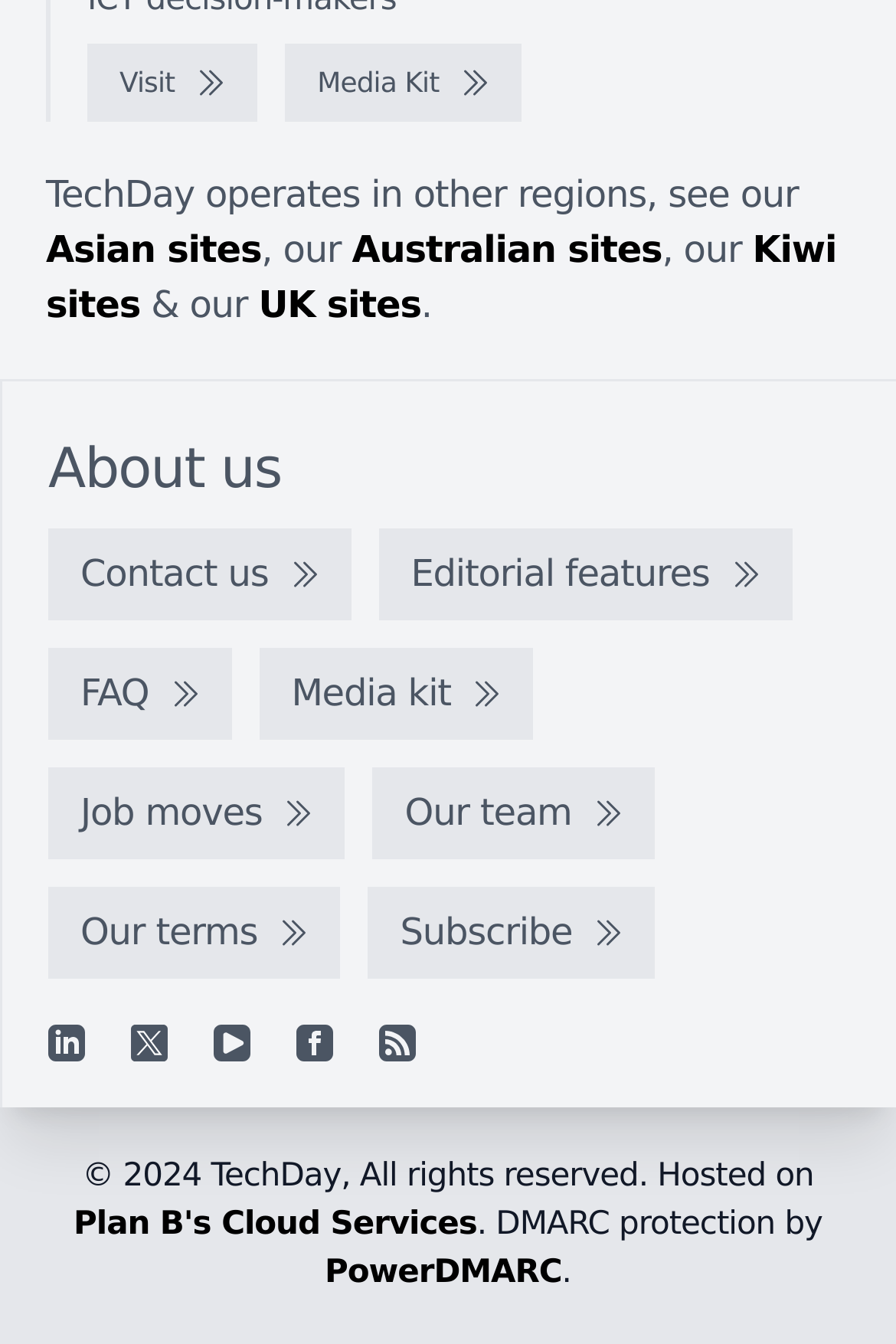Identify the bounding box coordinates for the UI element described as: "Media Kit". The coordinates should be provided as four floats between 0 and 1: [left, top, right, bottom].

[0.318, 0.033, 0.582, 0.091]